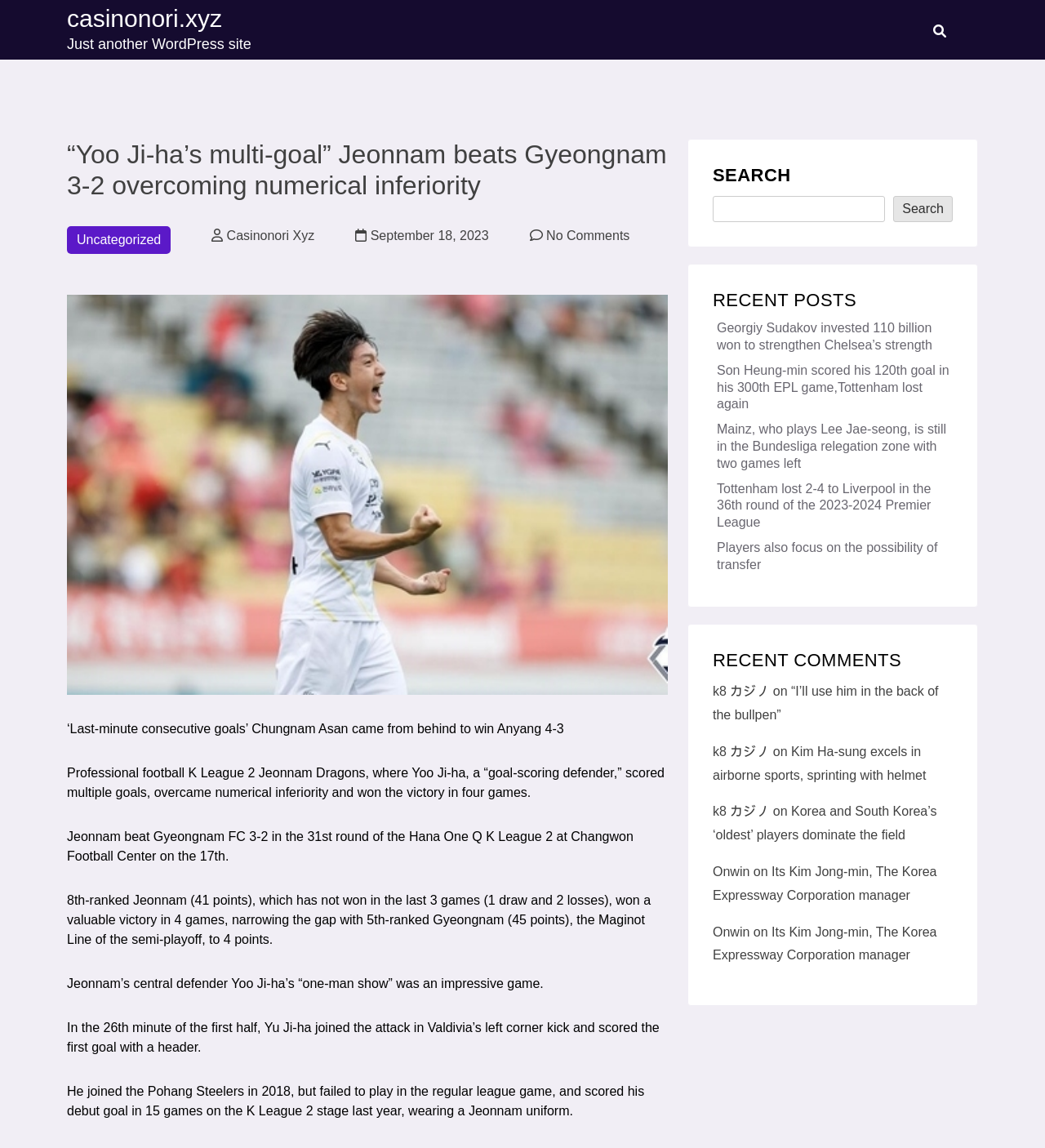Answer with a single word or phrase: 
What is the name of the website?

casinonori.xyz